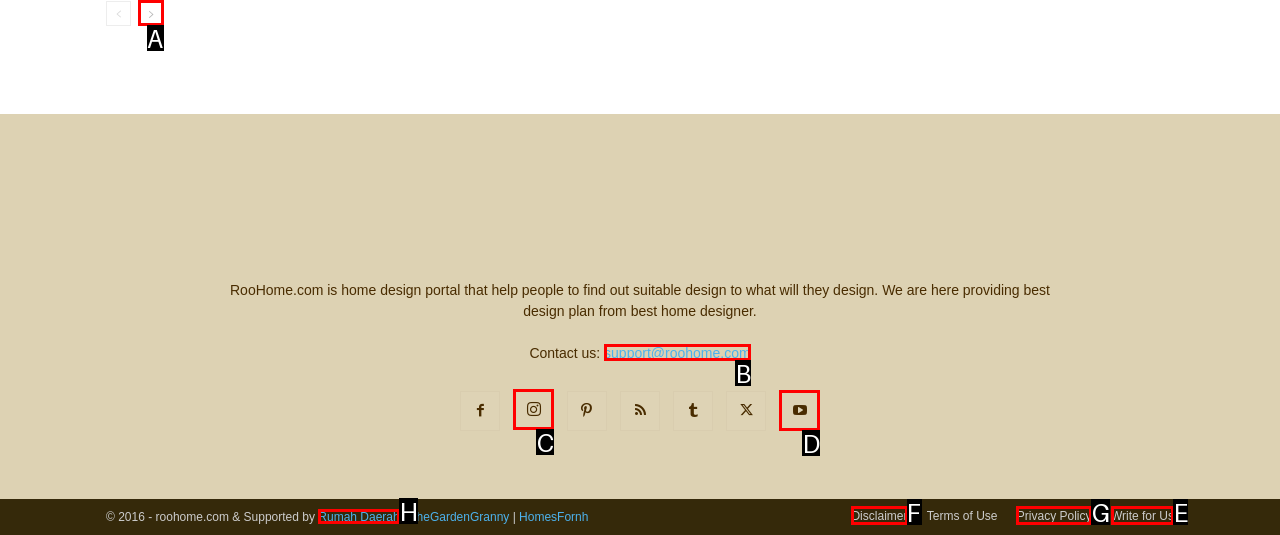Point out the option that needs to be clicked to fulfill the following instruction: write for us
Answer with the letter of the appropriate choice from the listed options.

E